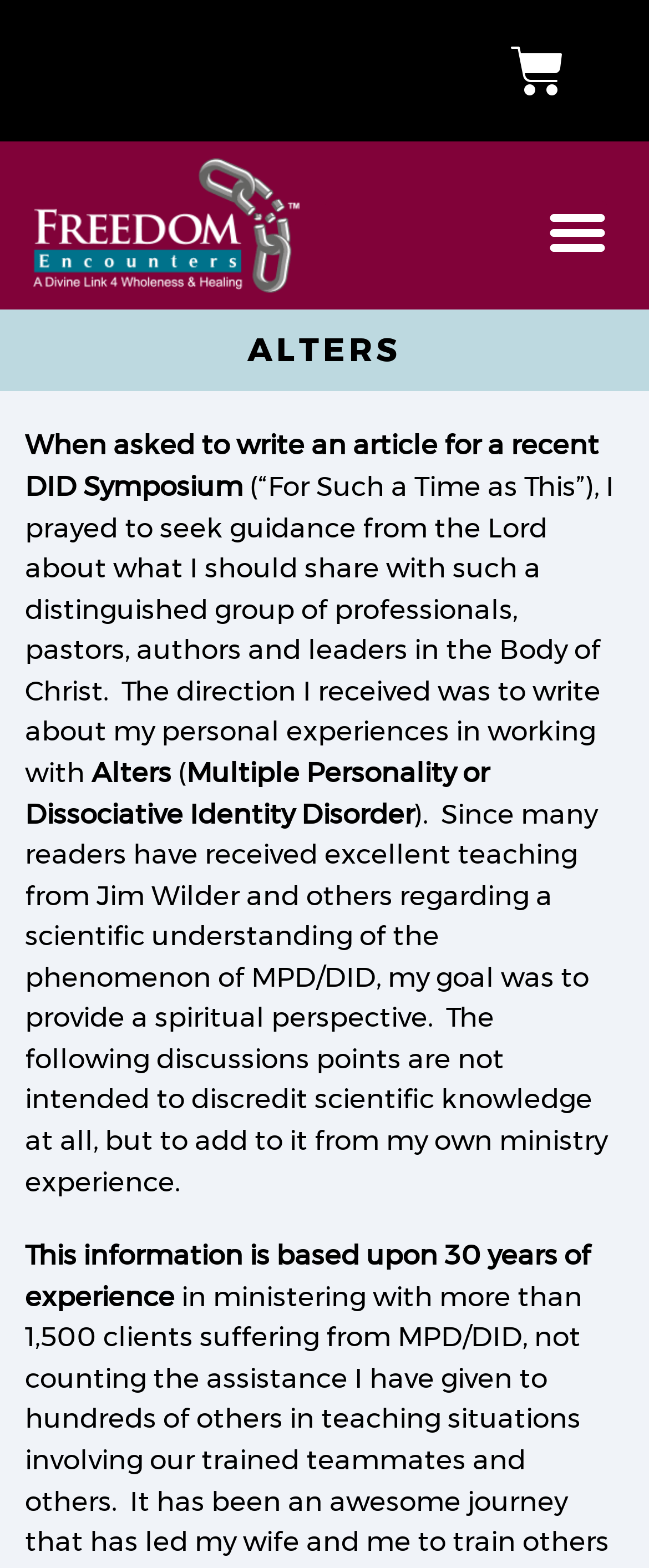Describe all significant elements and features of the webpage.

The webpage appears to be an article or blog post about Dissociative Identity Disorder (DID) from a spiritual perspective. At the top right corner, there is a cart icon and a logo image of "Freedom Encounters" with a menu toggle button next to it. Below the logo, the title "ALTERS" is prominently displayed.

The main content of the article starts with a paragraph that describes the author's experience writing an article for a DID Symposium, seeking guidance from the Lord. The text is divided into several sections, with the first section discussing the author's personal experiences working with individuals with DID.

On the left side of the page, there are three short headings: "Alters", "Multip", and "e Personality or Dissociative Identity Disorder". These headings are positioned vertically, with "Alters" at the top and "e Personality or Dissociative Identity Disorder" at the bottom.

The article continues with a section that discusses the author's goal of providing a spiritual perspective on DID, without discrediting scientific knowledge. The text concludes with a statement that the information shared is based on 30 years of experience.

Overall, the webpage has a simple layout with a focus on the article's content, and the UI elements are positioned in a way that guides the reader's attention to the main text.